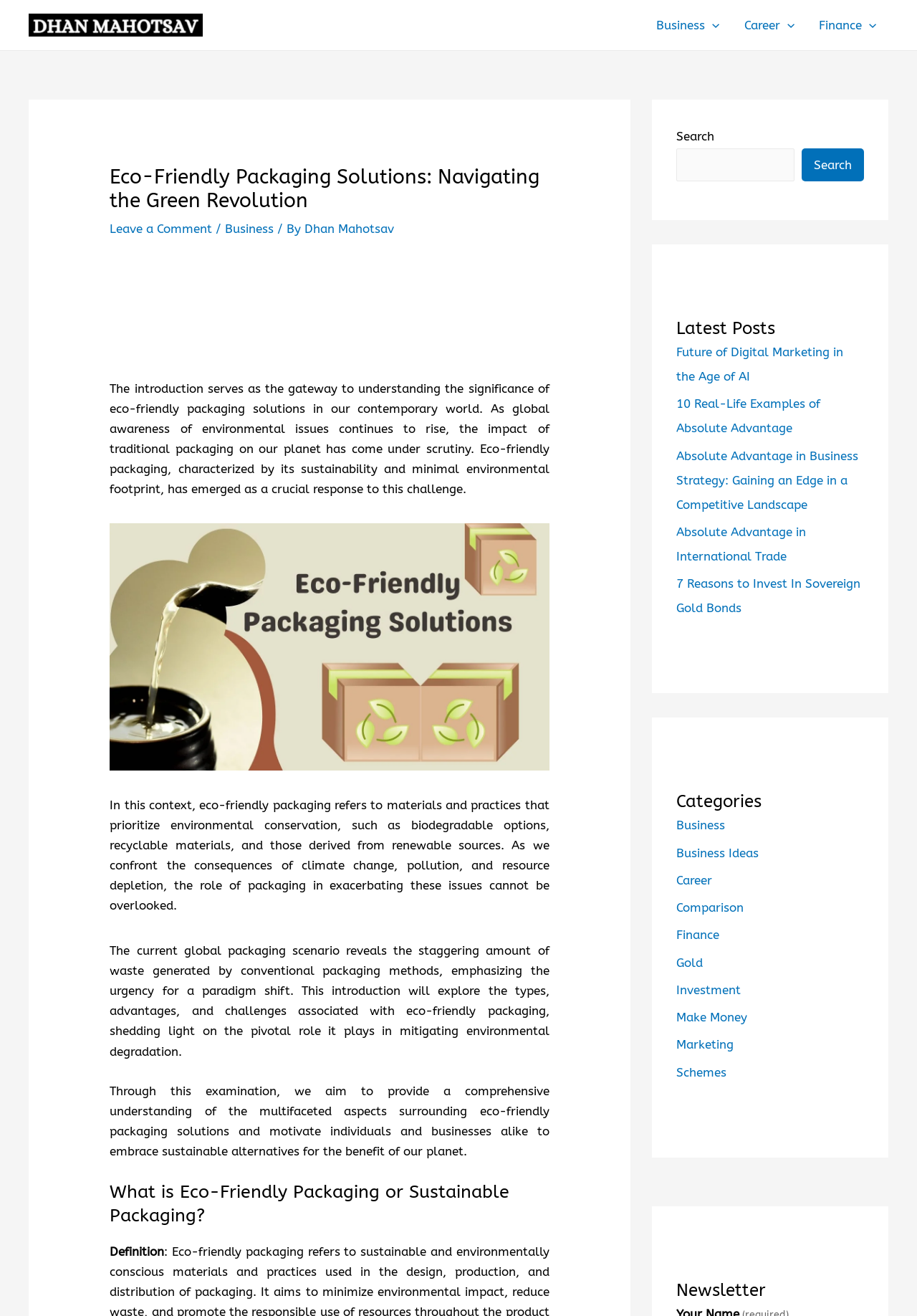Analyze the image and give a detailed response to the question:
What is the main topic of the article?

The main topic of the article is eco-friendly packaging solutions, which is evident from the heading 'Eco-Friendly Packaging Solutions: Navigating the Green Revolution' and the content of the article that discusses the significance and benefits of eco-friendly packaging.